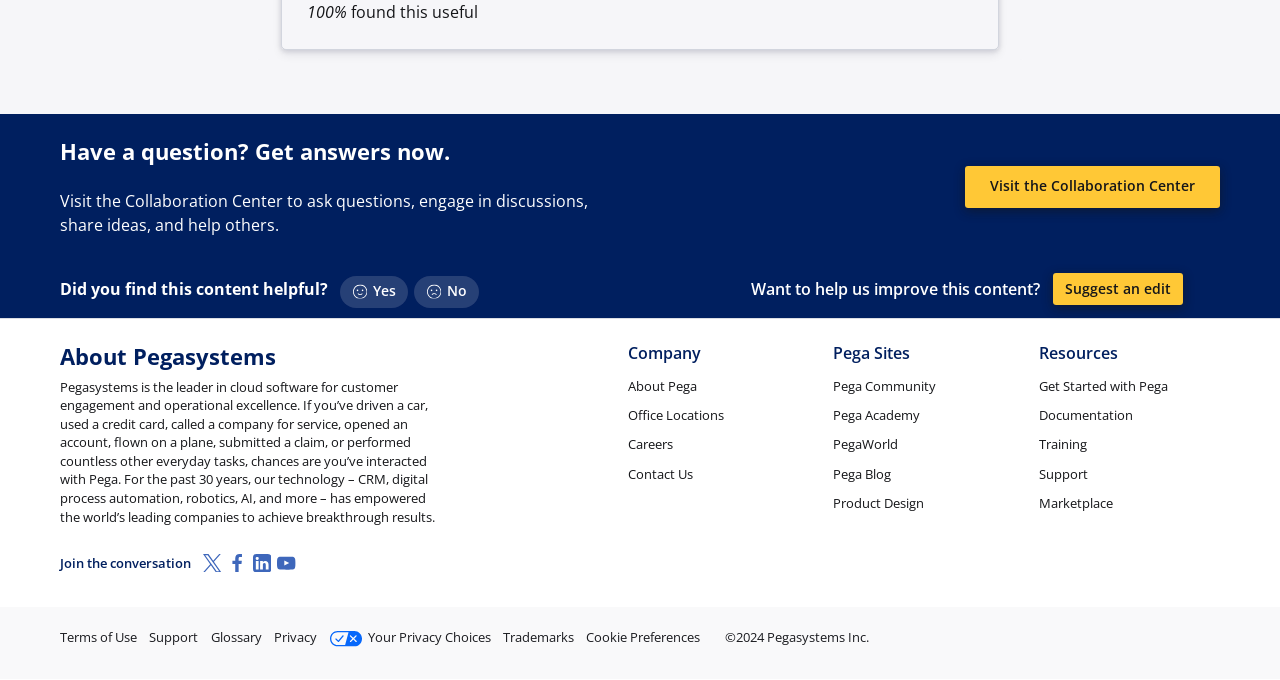Use a single word or phrase to respond to the question:
What can you do in the Collaboration Center?

Ask questions, engage in discussions, share ideas, and help others